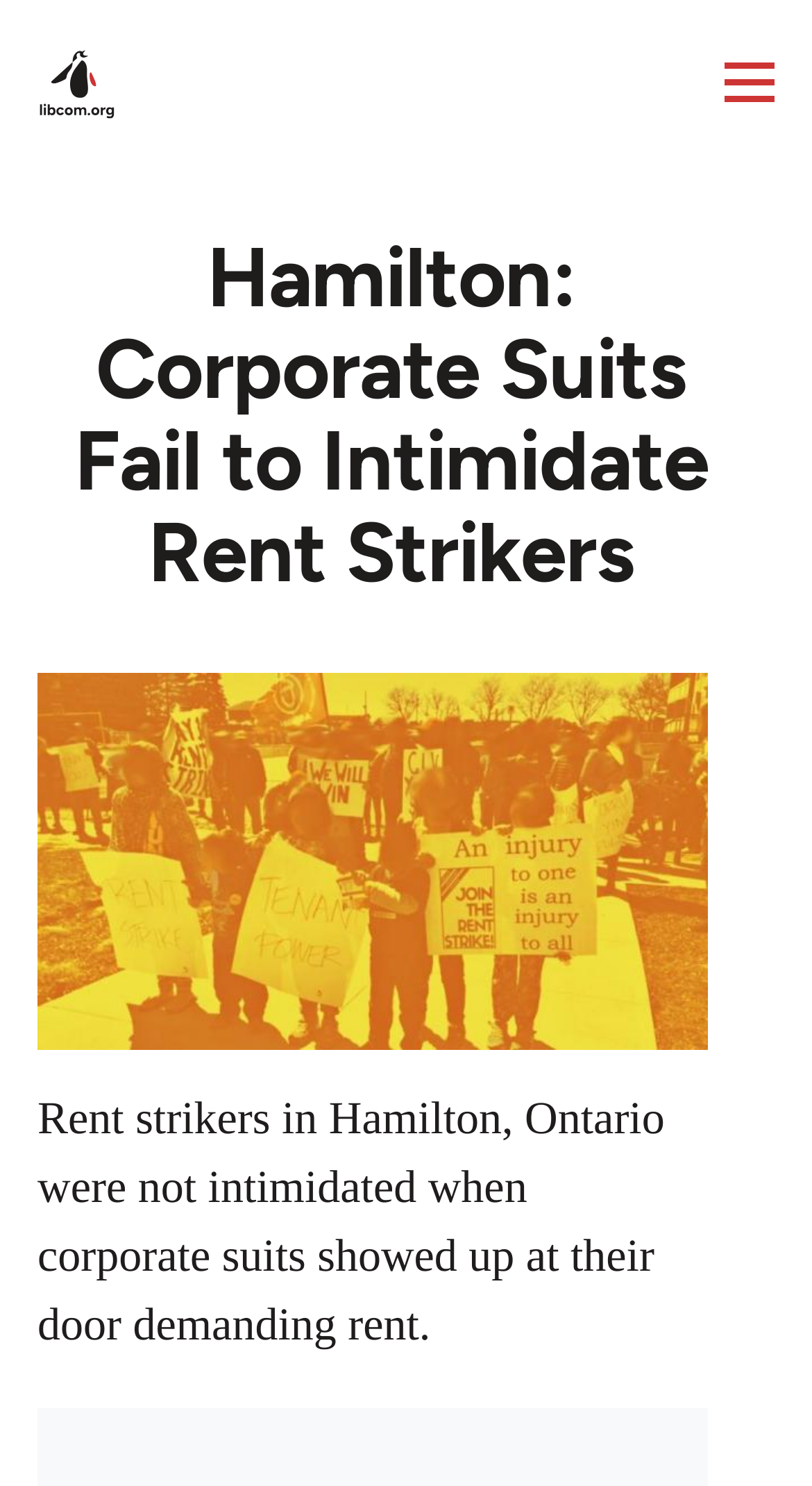Identify and provide the main heading of the webpage.

Hamilton: Corporate Suits Fail to Intimidate Rent Strikers